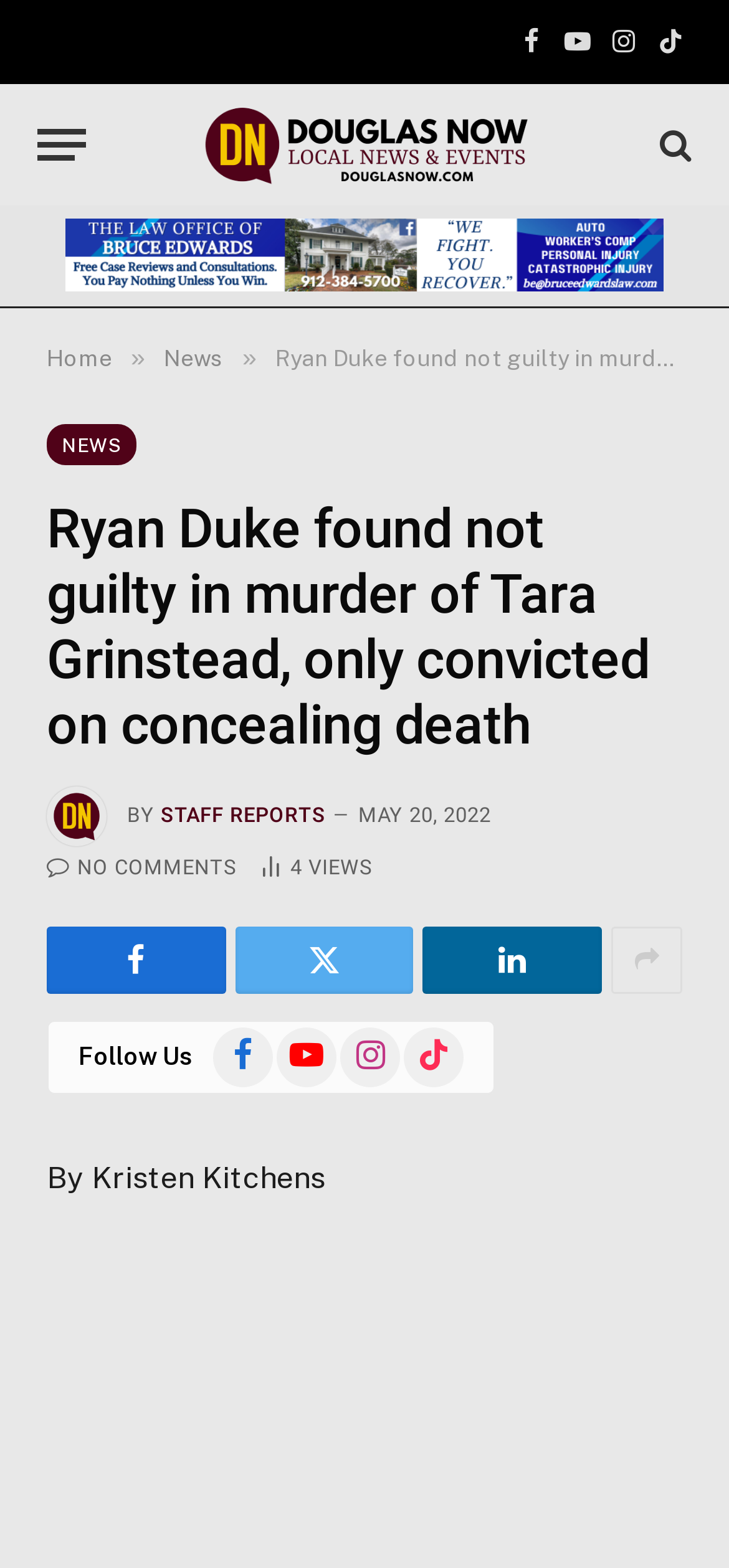Determine the bounding box coordinates of the clickable region to execute the instruction: "Open the menu". The coordinates should be four float numbers between 0 and 1, denoted as [left, top, right, bottom].

[0.051, 0.066, 0.118, 0.119]